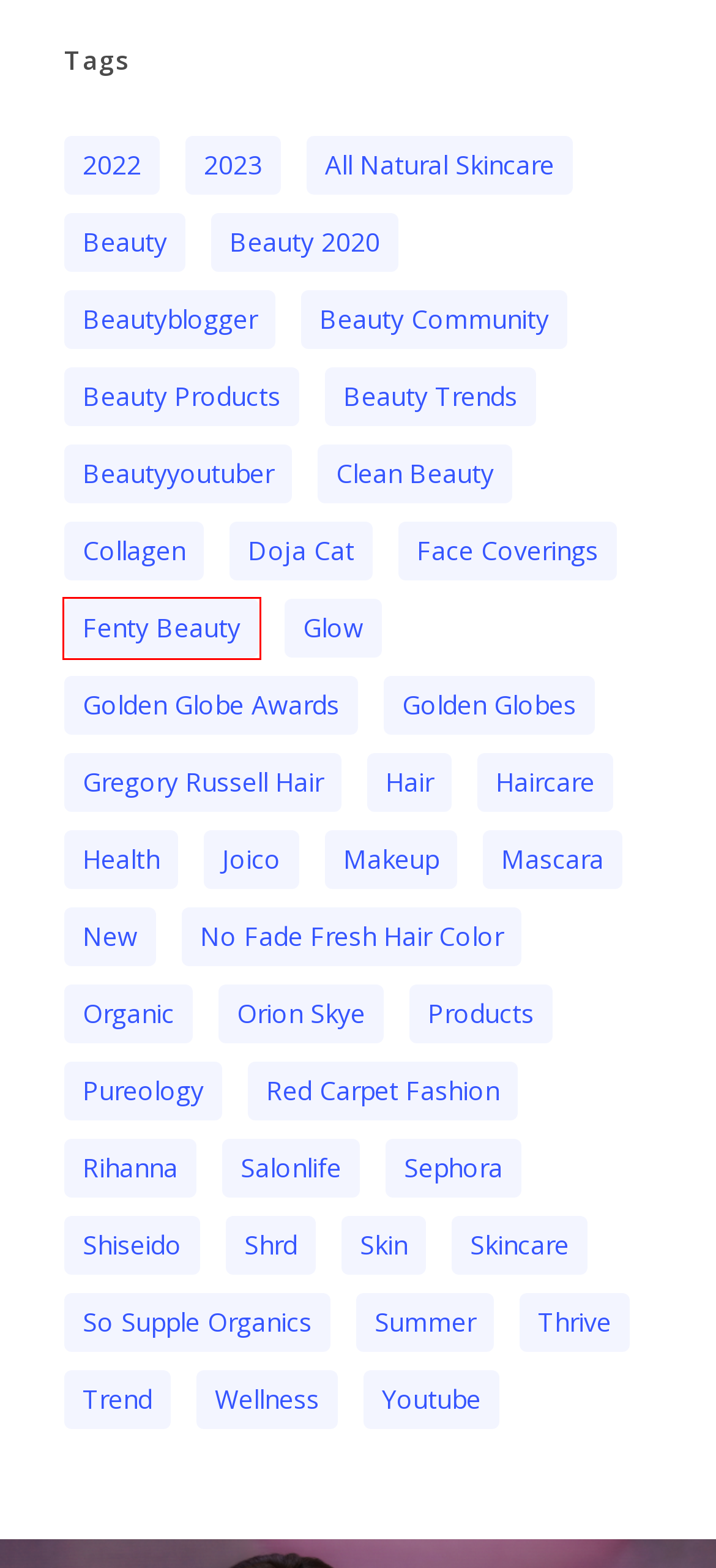You are provided a screenshot of a webpage featuring a red bounding box around a UI element. Choose the webpage description that most accurately represents the new webpage after clicking the element within the red bounding box. Here are the candidates:
A. red carpet fashion – BeautyDabble
B. 2022 – BeautyDabble
C. Skincare – BeautyDabble
D. clean beauty – BeautyDabble
E. health – BeautyDabble
F. Shiseido – BeautyDabble
G. organic – BeautyDabble
H. fenty beauty – BeautyDabble

H